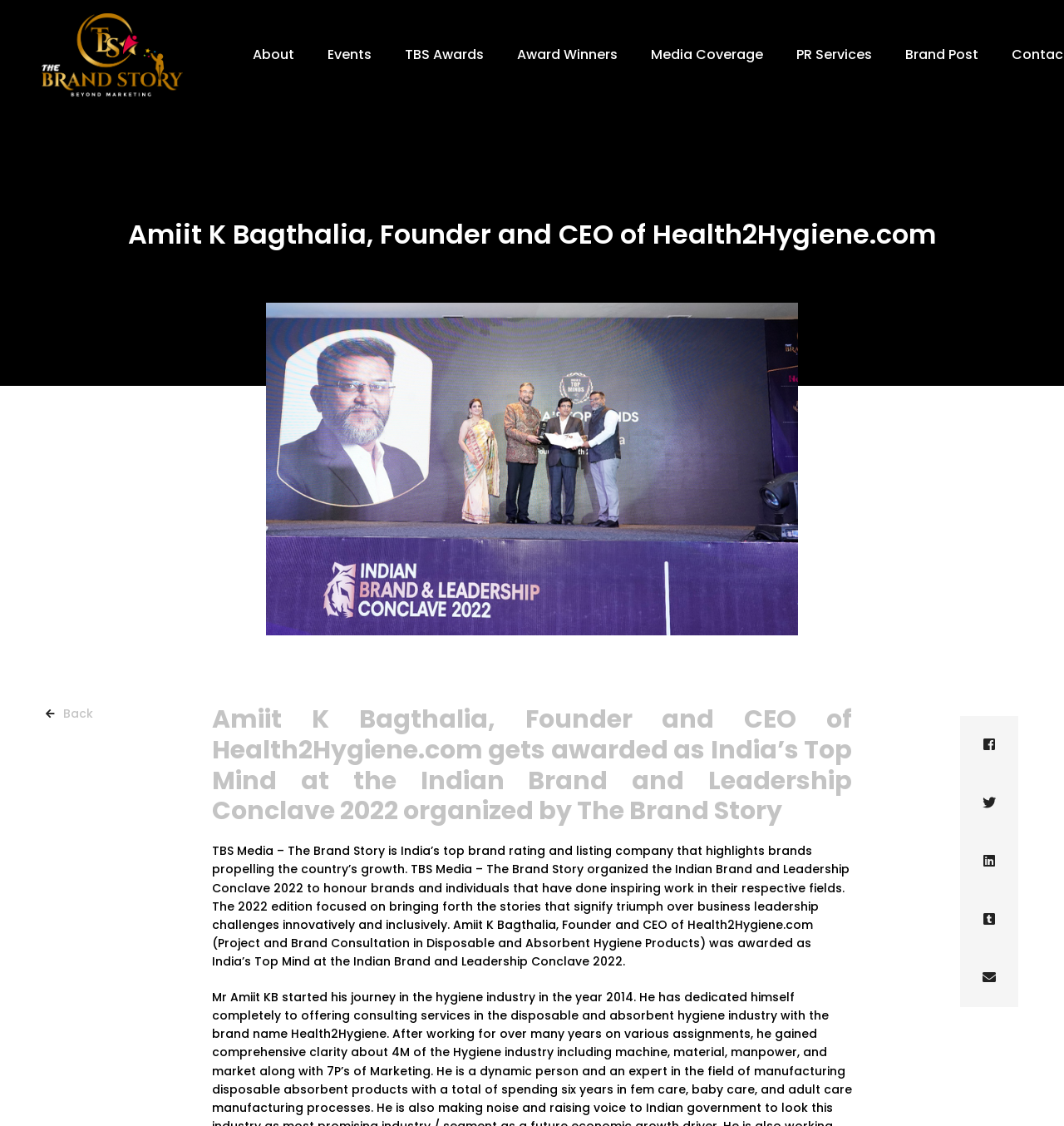Pinpoint the bounding box coordinates of the element you need to click to execute the following instruction: "View Amiit K Bagthalia's profile". The bounding box should be represented by four float numbers between 0 and 1, in the format [left, top, right, bottom].

[0.043, 0.192, 0.957, 0.225]